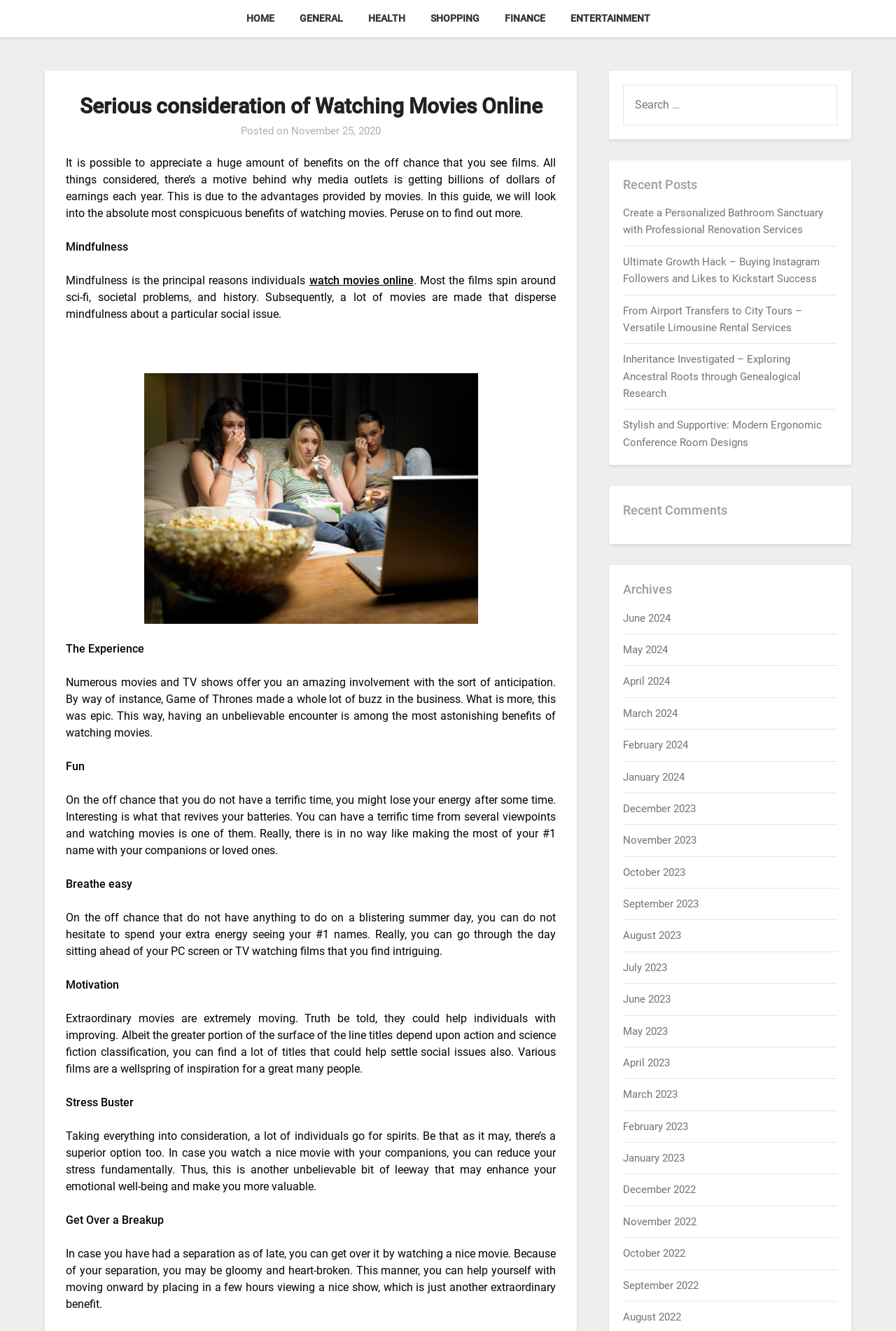What is the purpose of the search box?
Based on the image, provide a one-word or brief-phrase response.

To search for articles